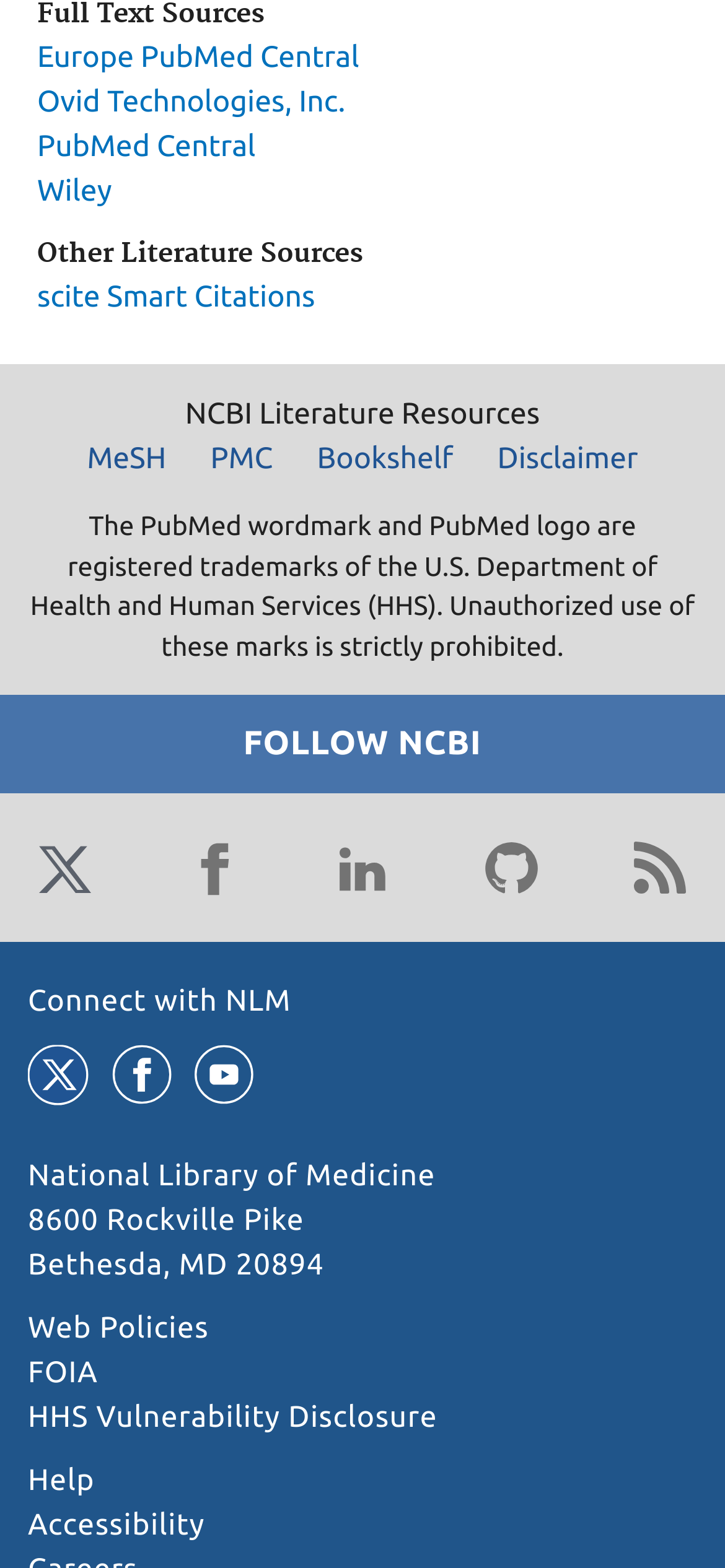Using floating point numbers between 0 and 1, provide the bounding box coordinates in the format (top-left x, top-left y, bottom-right x, bottom-right y). Locate the UI element described here: Web Policies

[0.038, 0.837, 0.288, 0.858]